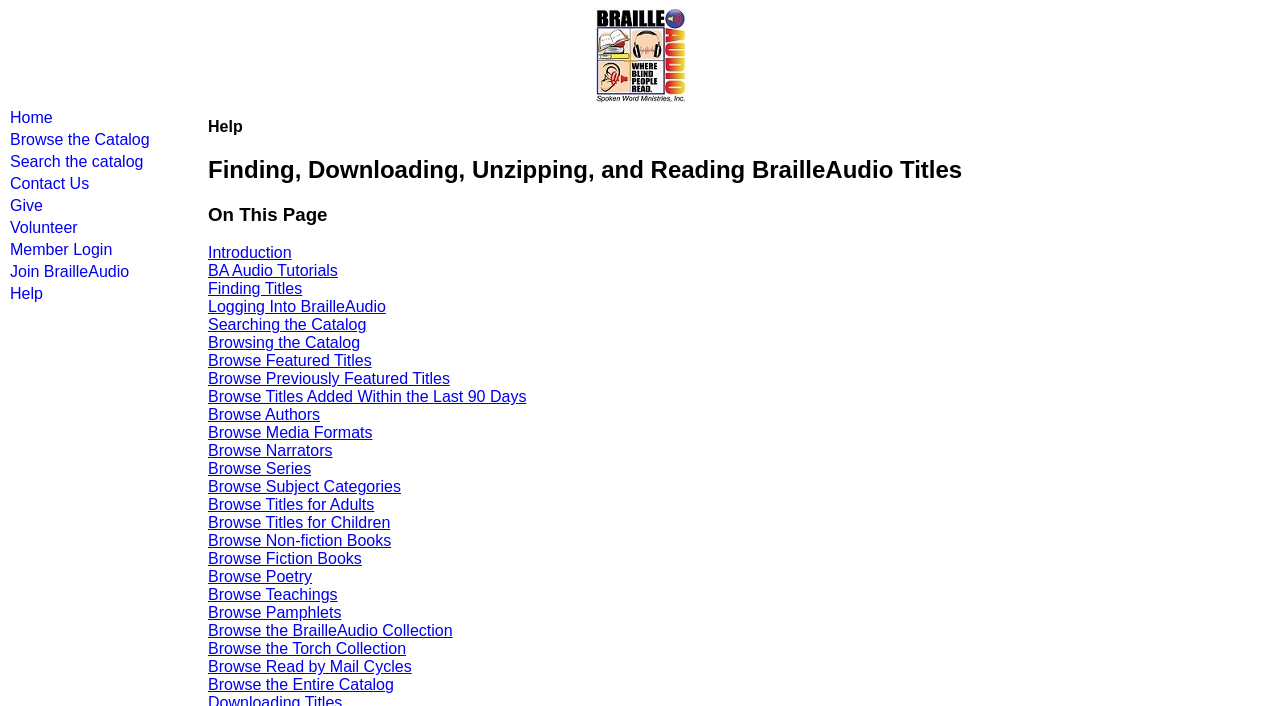Please use the details from the image to answer the following question comprehensively:
What is the last link in the 'On This Page' section?

The last link in the 'On This Page' section is 'Browse the Entire Catalog', which is located at the bottom of the section.